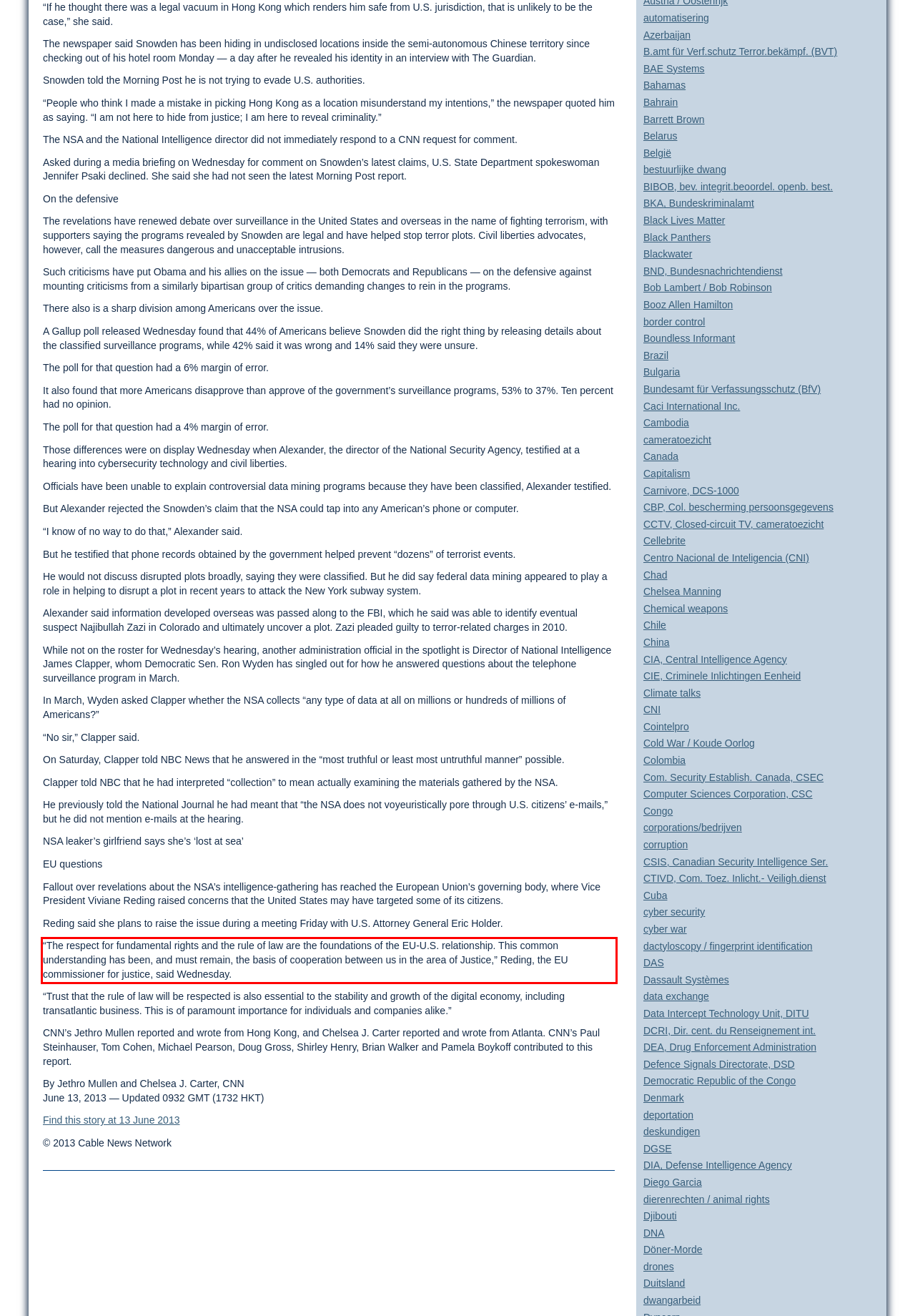Observe the screenshot of the webpage that includes a red rectangle bounding box. Conduct OCR on the content inside this red bounding box and generate the text.

“The respect for fundamental rights and the rule of law are the foundations of the EU-U.S. relationship. This common understanding has been, and must remain, the basis of cooperation between us in the area of Justice,” Reding, the EU commissioner for justice, said Wednesday.